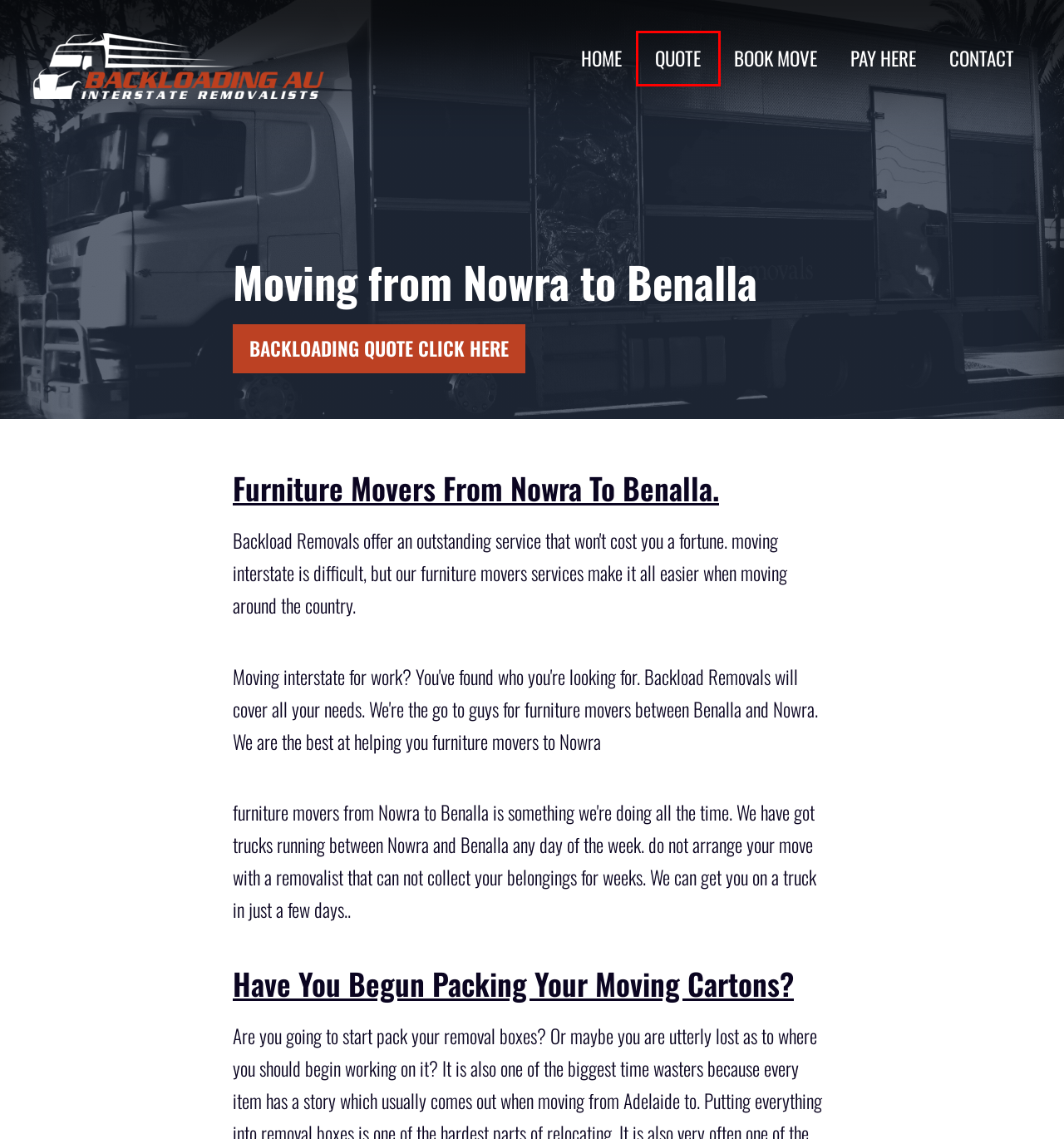A screenshot of a webpage is provided, featuring a red bounding box around a specific UI element. Identify the webpage description that most accurately reflects the new webpage after interacting with the selected element. Here are the candidates:
A. Removalist Quotes Australia Wide
B. Great Customer Service | Backloading Services
C. Why is backloading the best way to move | Backloading Services
D. Backloading Services | Australia wide interstate moving
E. Backloads from Port Augusta to Mandurah | Backloading Services
F. Contact Page | Backloading Services
G. Removalist Quoting System
H. Backloading Company Questions and Answers

G